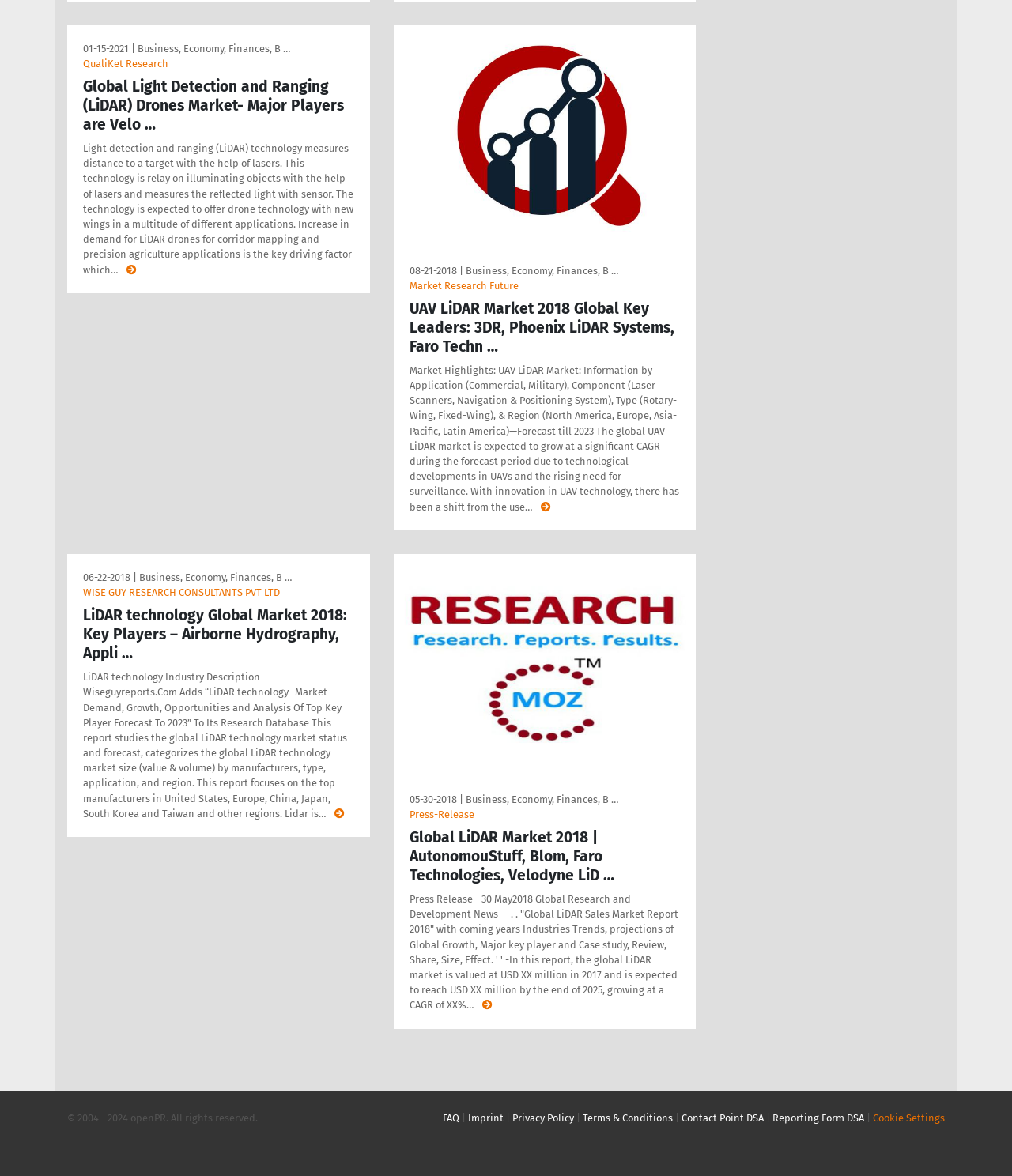Can you identify the bounding box coordinates of the clickable region needed to carry out this instruction: 'View QualiKet Research'? The coordinates should be four float numbers within the range of 0 to 1, stated as [left, top, right, bottom].

[0.082, 0.049, 0.166, 0.059]